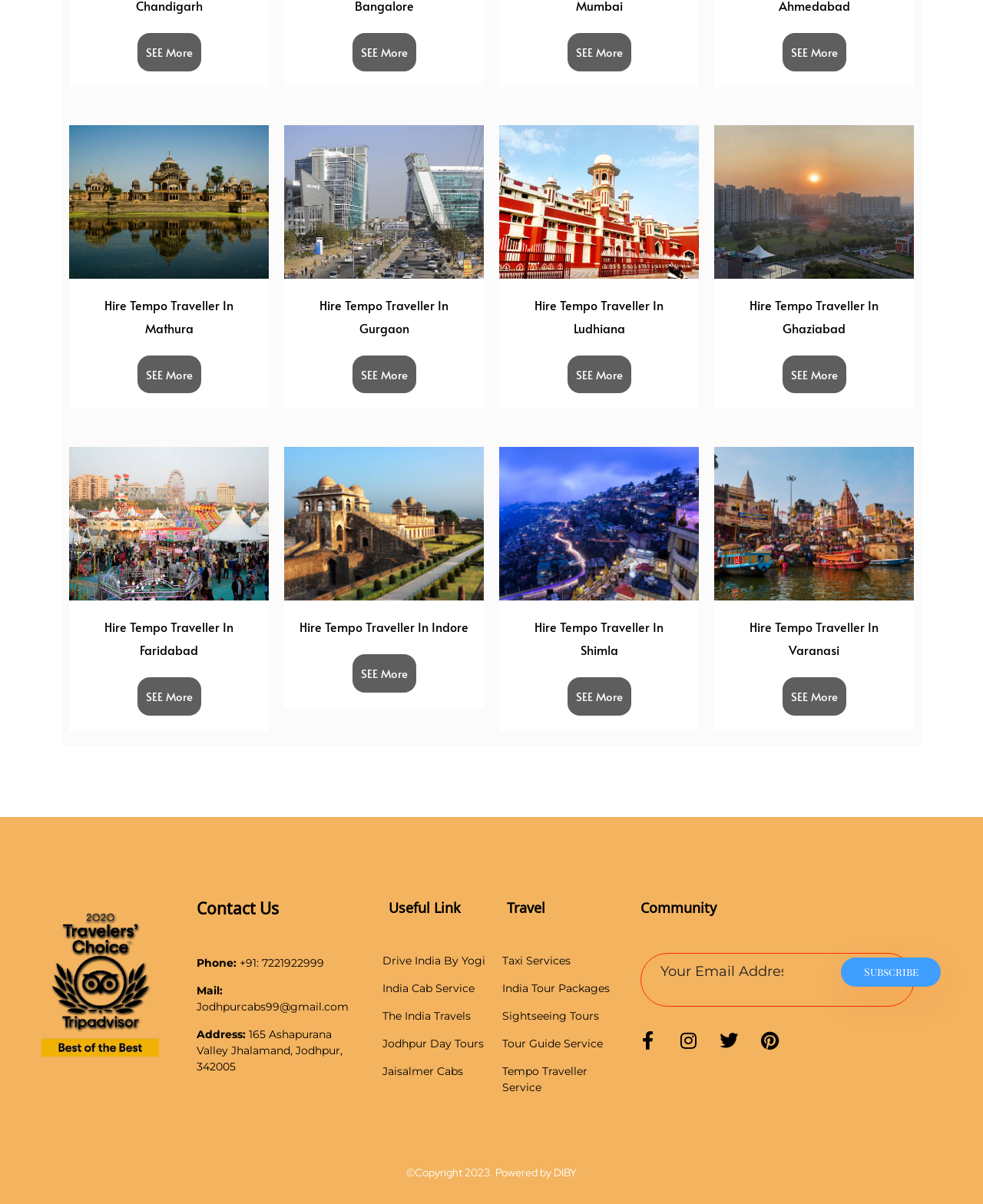Please provide a short answer using a single word or phrase for the question:
What is the purpose of this website?

Hire tempo traveller